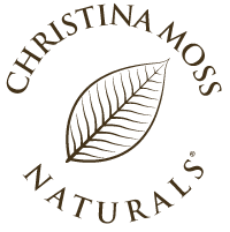Describe the image with as much detail as possible.

The image features the logo of "Christina Moss Naturals," a brand known for its natural skincare products. The design incorporates an elegant leaf motif, symbolizing the brand’s commitment to using organic and natural ingredients. Above and below the leaf, the brand name is stylized in a sophisticated font, emphasizing the focus on natural solutions for skincare. This logo conveys a sense of purity and wellness, aligning with the company’s mission to provide effective and safe skincare options.